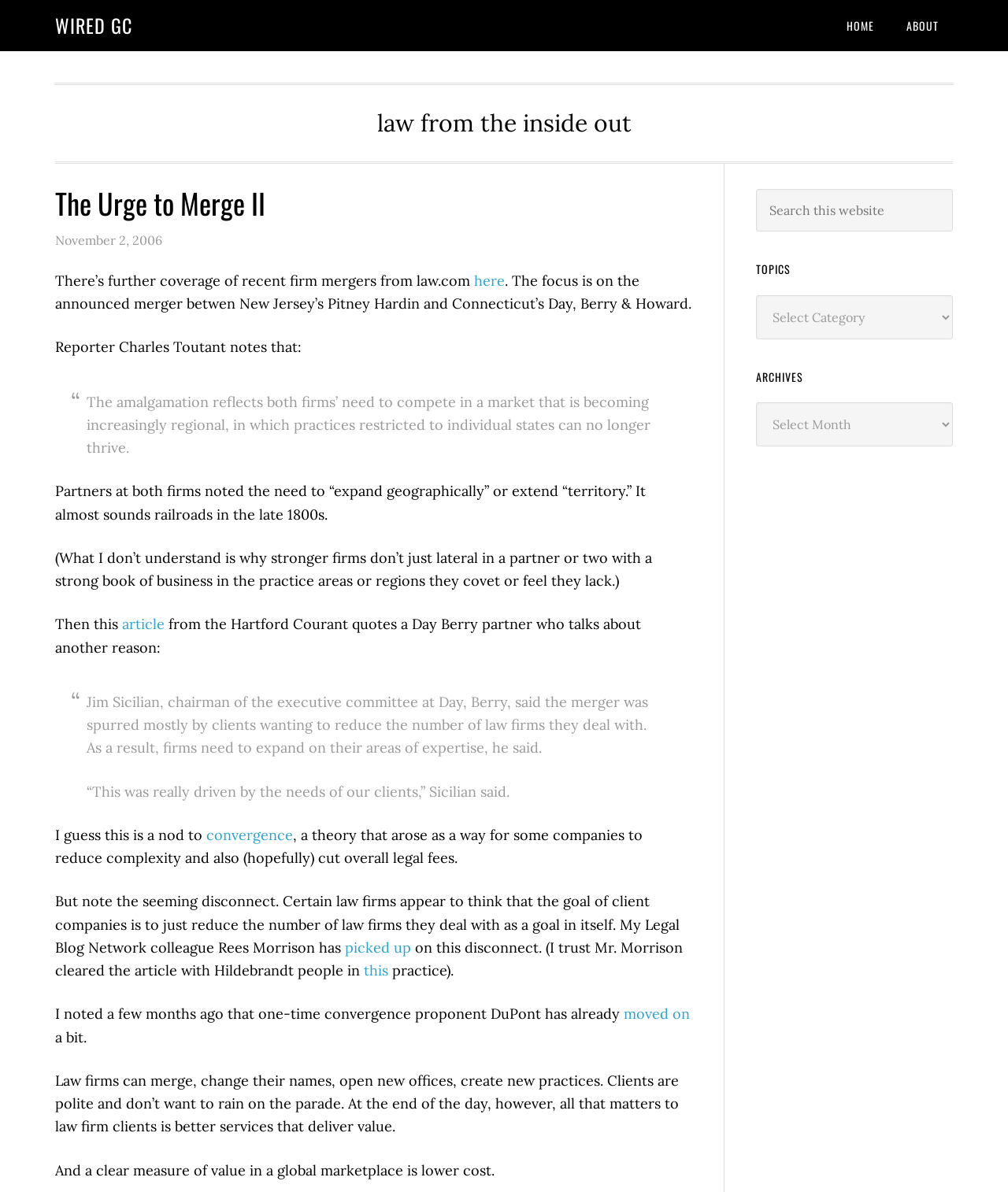Can you find the bounding box coordinates for the element to click on to achieve the instruction: "View the 'TOPICS'"?

[0.75, 0.22, 0.945, 0.232]